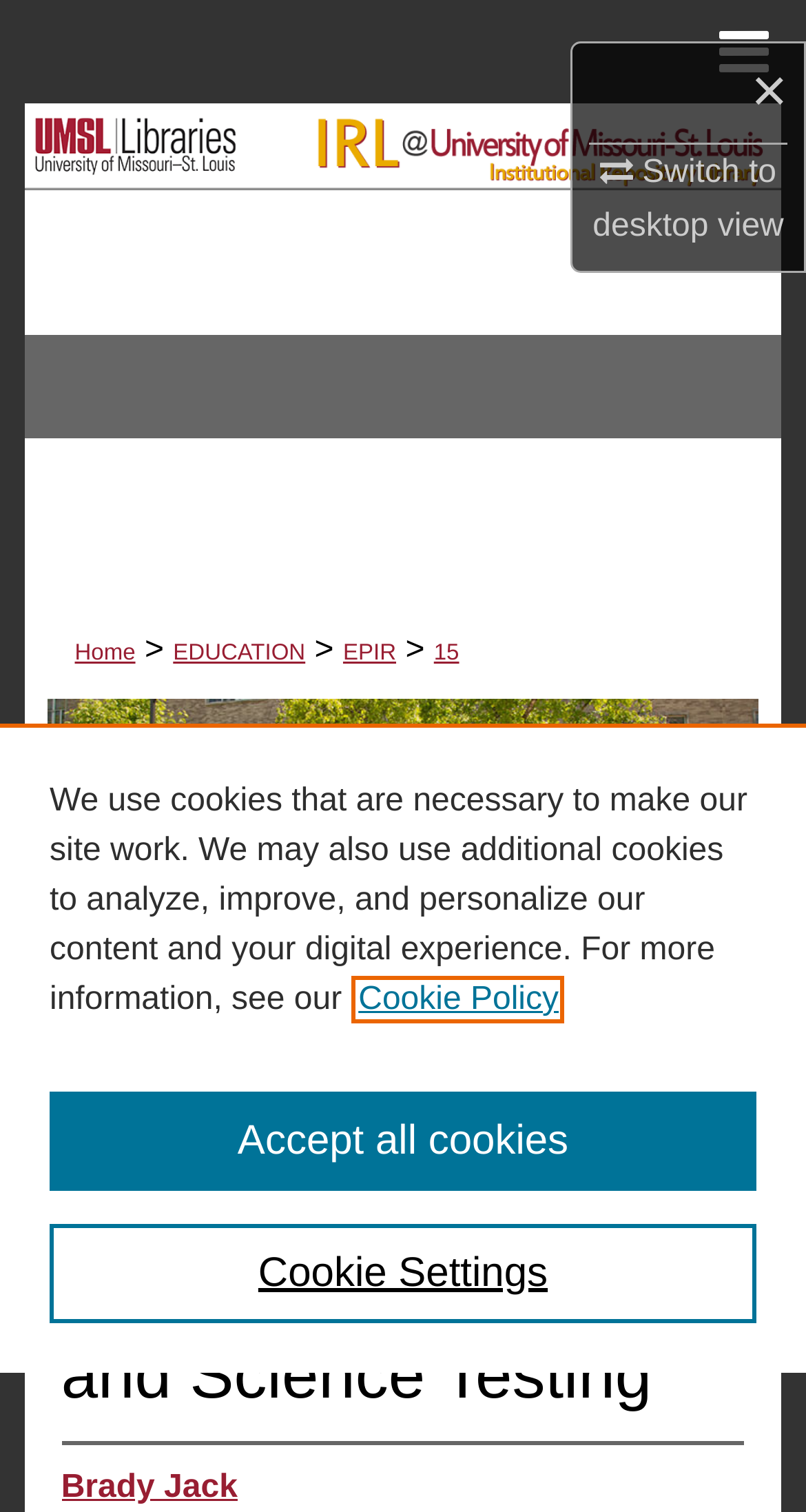Please identify the bounding box coordinates of the clickable region that I should interact with to perform the following instruction: "Search". The coordinates should be expressed as four float numbers between 0 and 1, i.e., [left, top, right, bottom].

[0.0, 0.068, 1.0, 0.137]